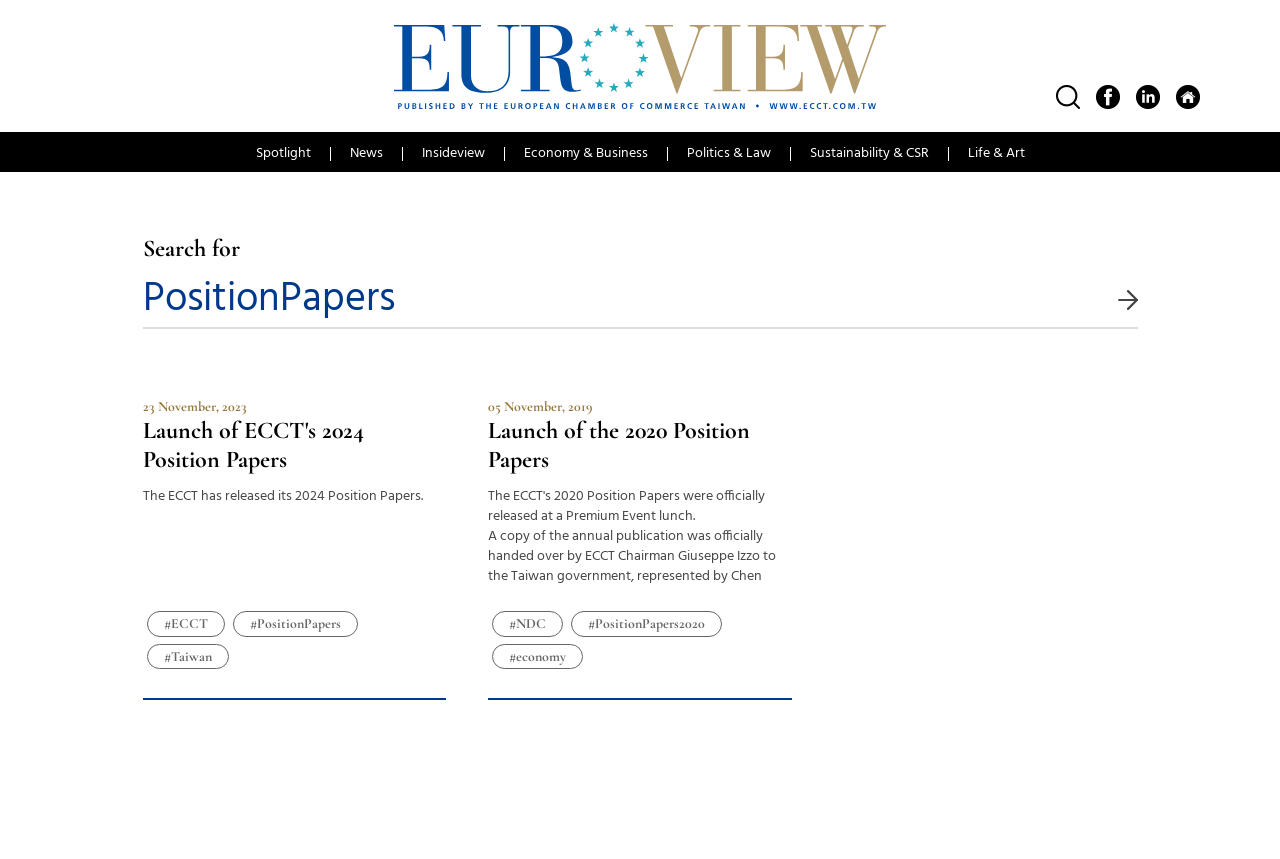Summarize the webpage in an elaborate manner.

The webpage is about Euroview, the flagship magazine of the European Chamber of Commerce Taiwan (ECCT). At the top, there is a link to the ECCT's website. Below it, there are several links to different sections of the magazine, including Spotlight, News, Insideview, Economy & Business, Politics & Law, Sustainability & CSR, and Life & Art. 

On the left side, there is a search bar with a label "Search for" and a textbox to type in search queries. Below the search bar, there is a link to a news article about the launch of ECCT's 2024 Position Papers. 

On the right side, there are several social media links, including links to hashtags #ECCT, #PositionPapers, and #Taiwan. 

Further down the page, there is a news article about the launch of the 2020 Position Papers, which includes a summary of the event and a press conference. Below this article, there are links to hashtags #NDC, #PositionPapers2020, and #economy.